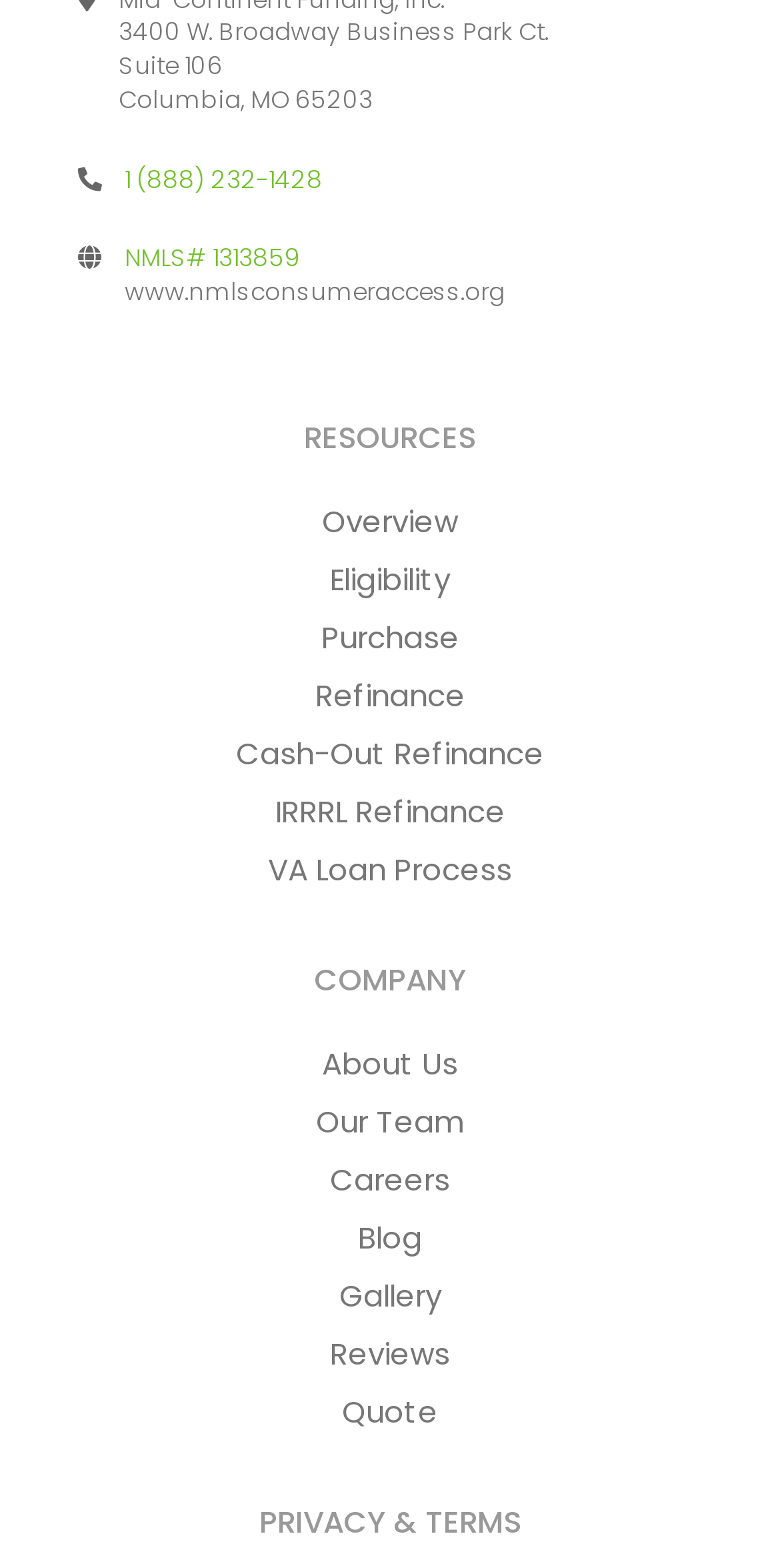For the element described, predict the bounding box coordinates as (top-left x, top-left y, bottom-right x, bottom-right y). All values should be between 0 and 1. Element description: About Us

[0.413, 0.665, 0.587, 0.691]